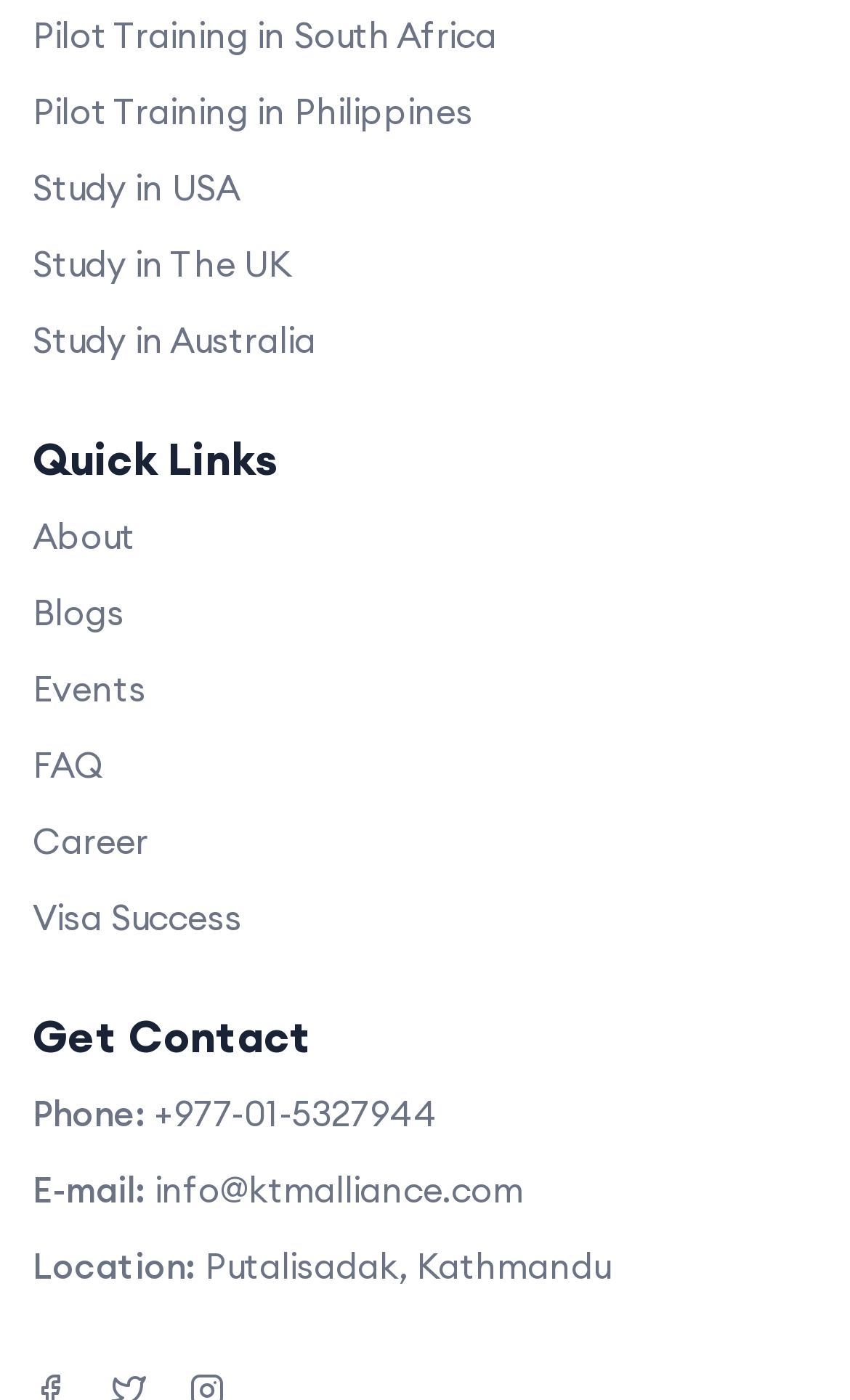Give a succinct answer to this question in a single word or phrase: 
How many countries are mentioned for study abroad?

3